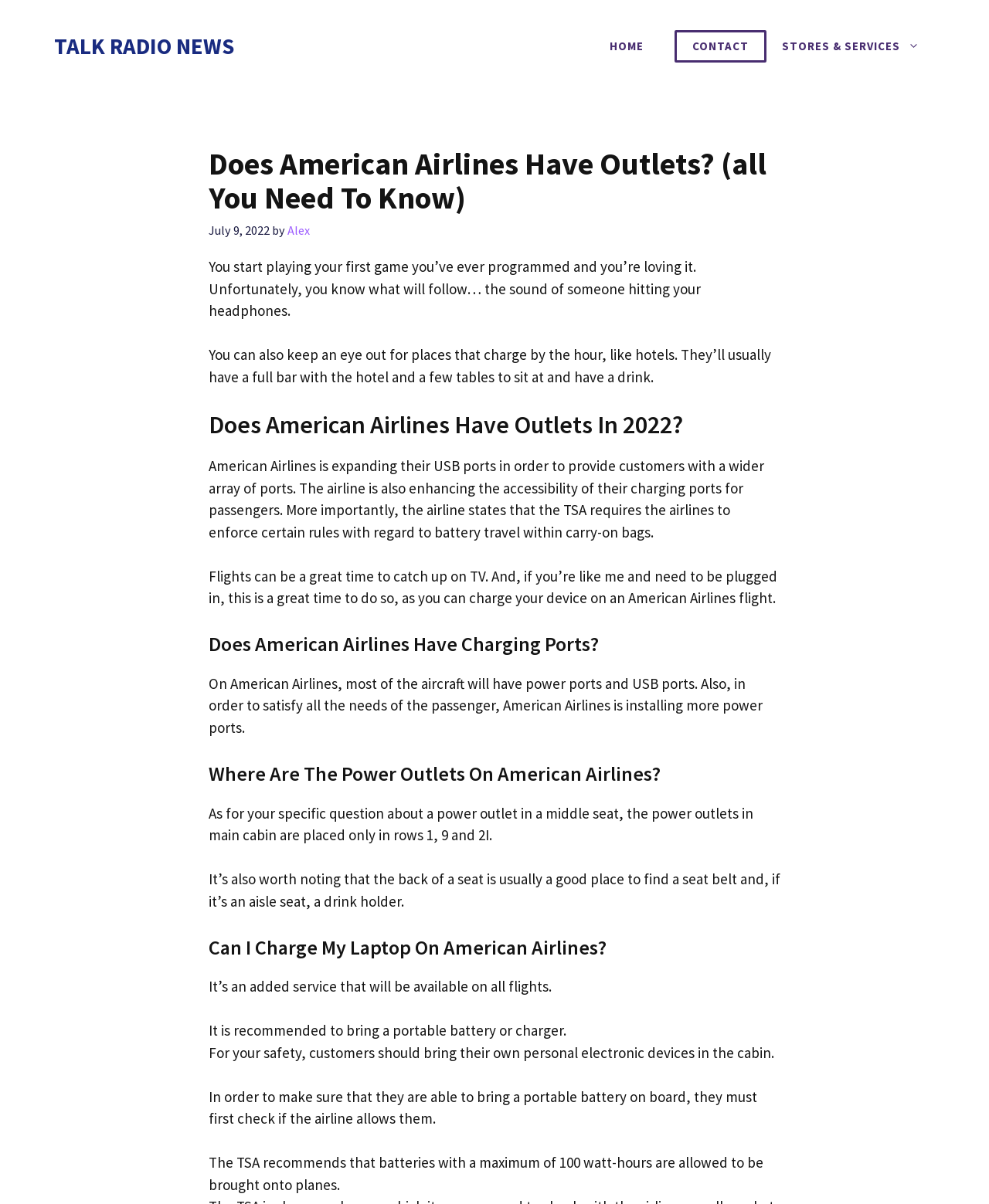What is the maximum watt-hour for batteries allowed on planes?
Relying on the image, give a concise answer in one word or a brief phrase.

100